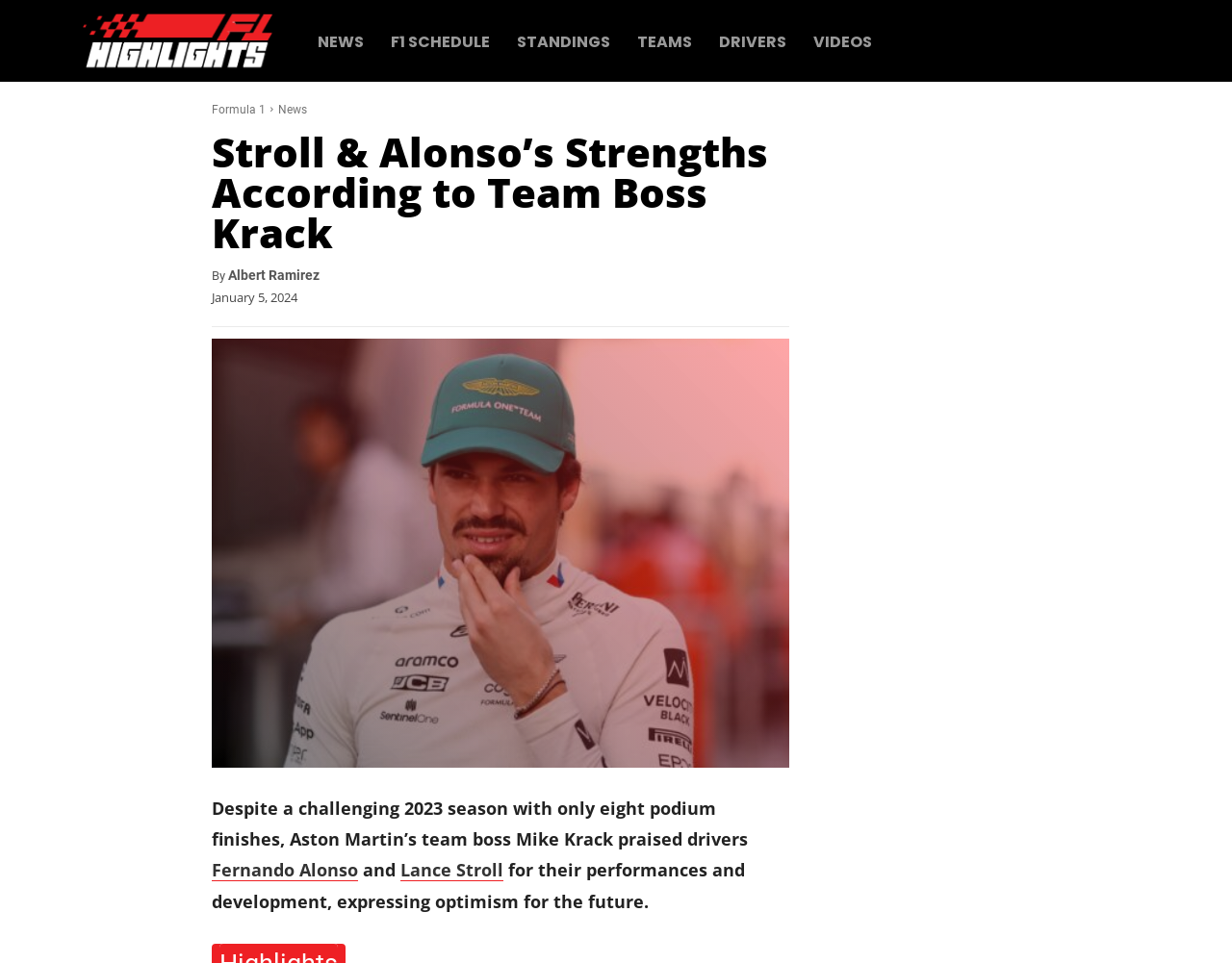How many drivers are mentioned in the article?
Answer with a single word or phrase by referring to the visual content.

2